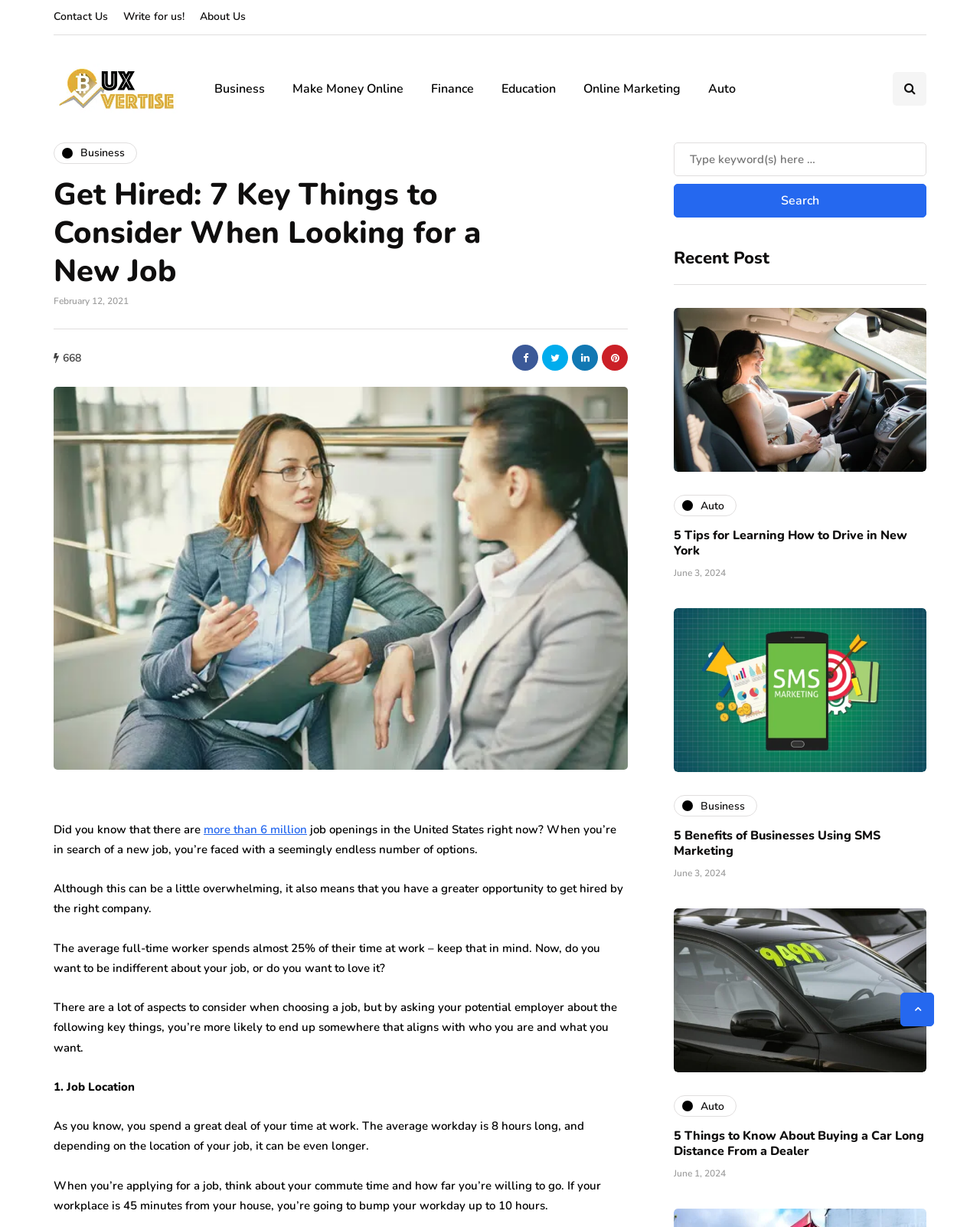Please locate the bounding box coordinates of the element's region that needs to be clicked to follow the instruction: "Click on Contact Us". The bounding box coordinates should be provided as four float numbers between 0 and 1, i.e., [left, top, right, bottom].

[0.055, 0.0, 0.118, 0.028]